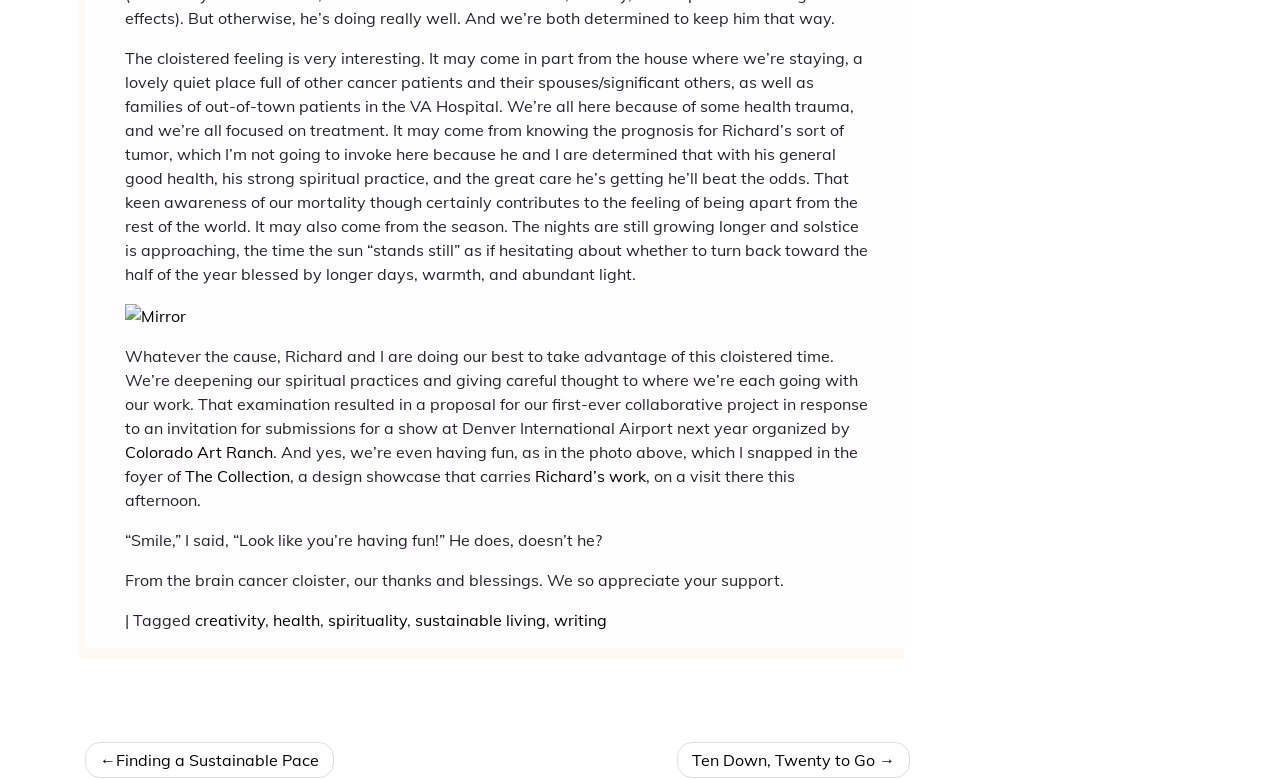From the element description The Collection, predict the bounding box coordinates of the UI element. The coordinates must be specified in the format (top-left x, top-left y, bottom-right x, bottom-right y) and should be within the 0 to 1 range.

[0.145, 0.599, 0.227, 0.624]